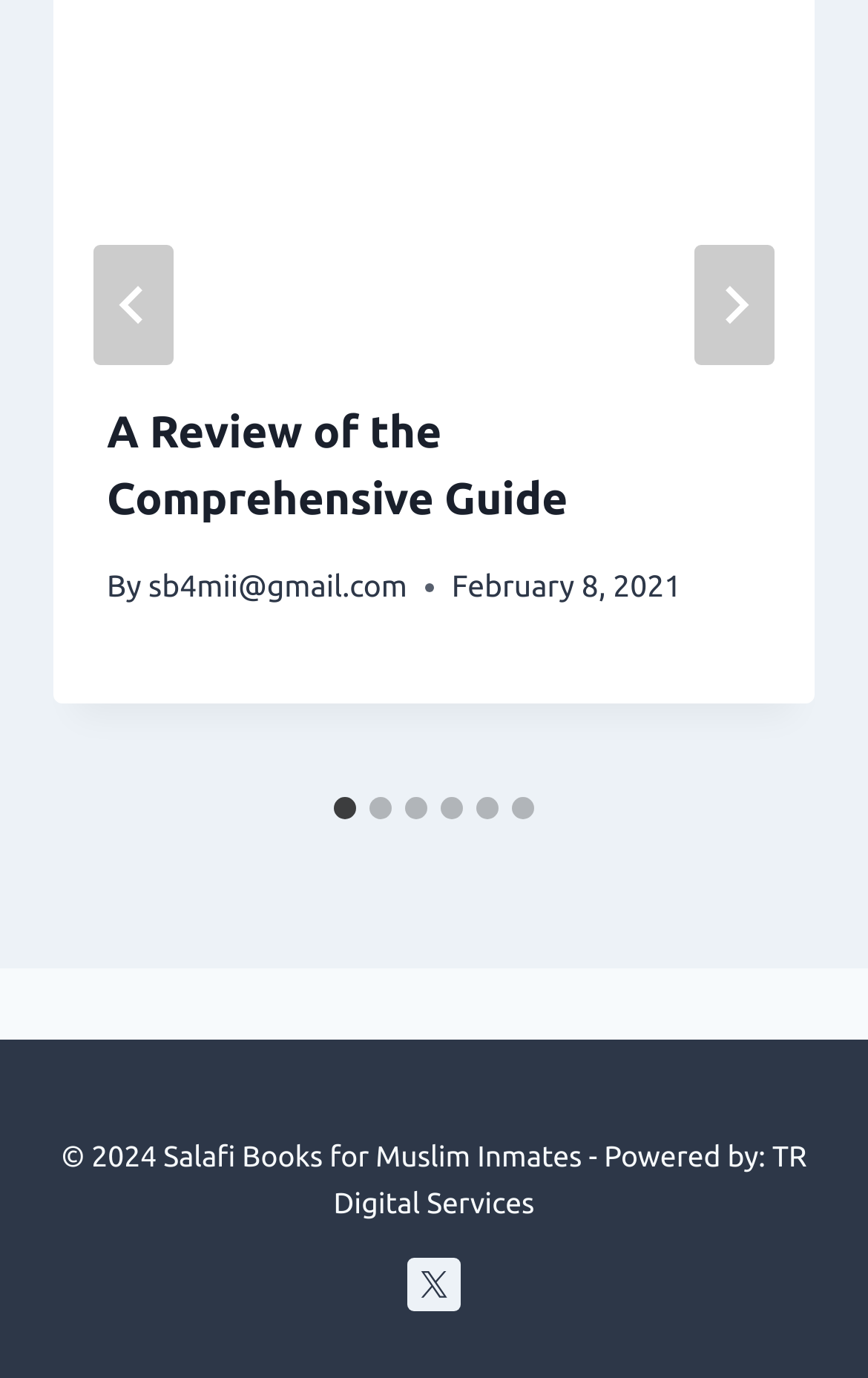Respond with a single word or short phrase to the following question: 
What is the copyright year?

2024